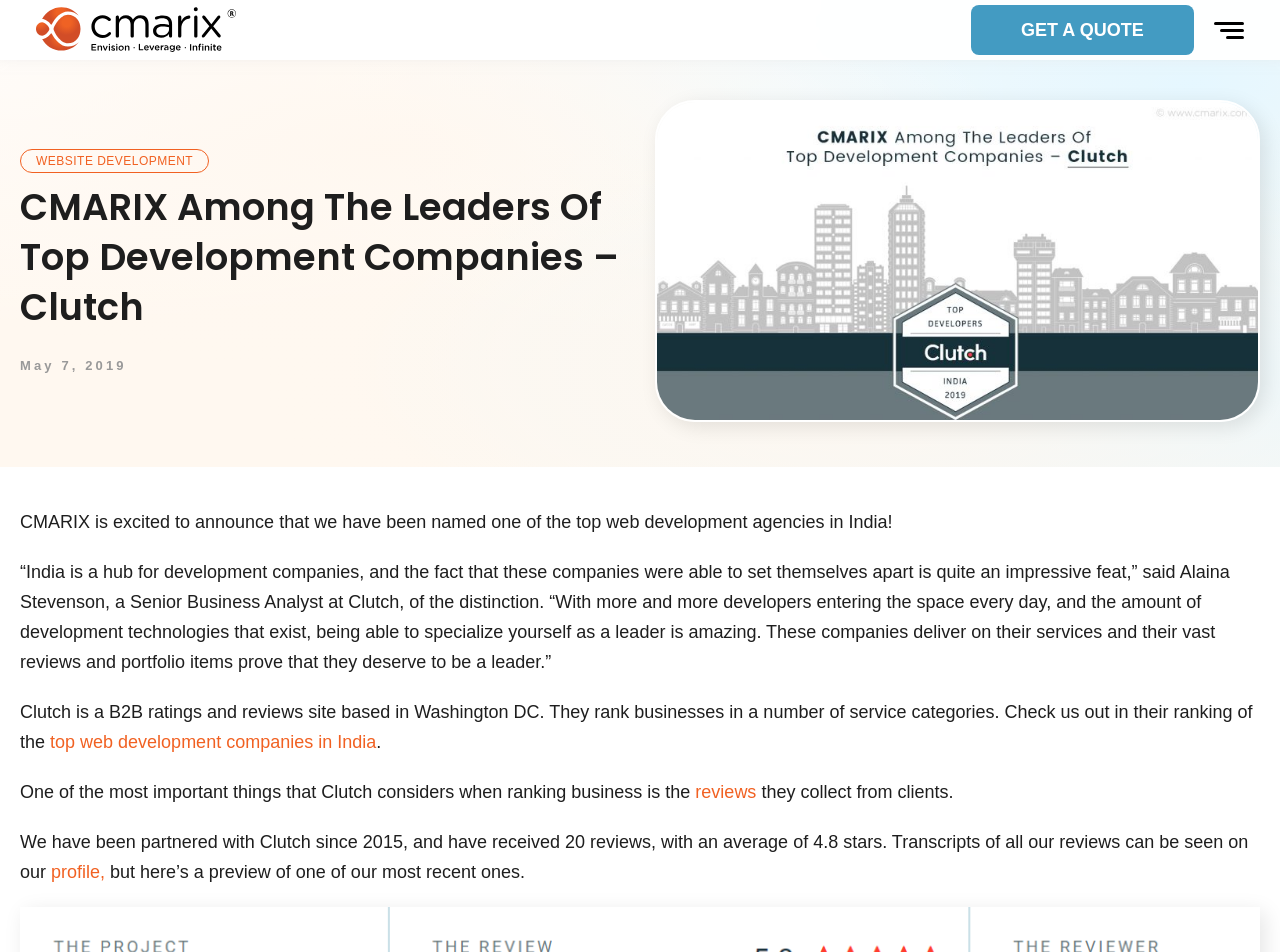Please reply with a single word or brief phrase to the question: 
What is the company name mentioned on the webpage?

CMARIX